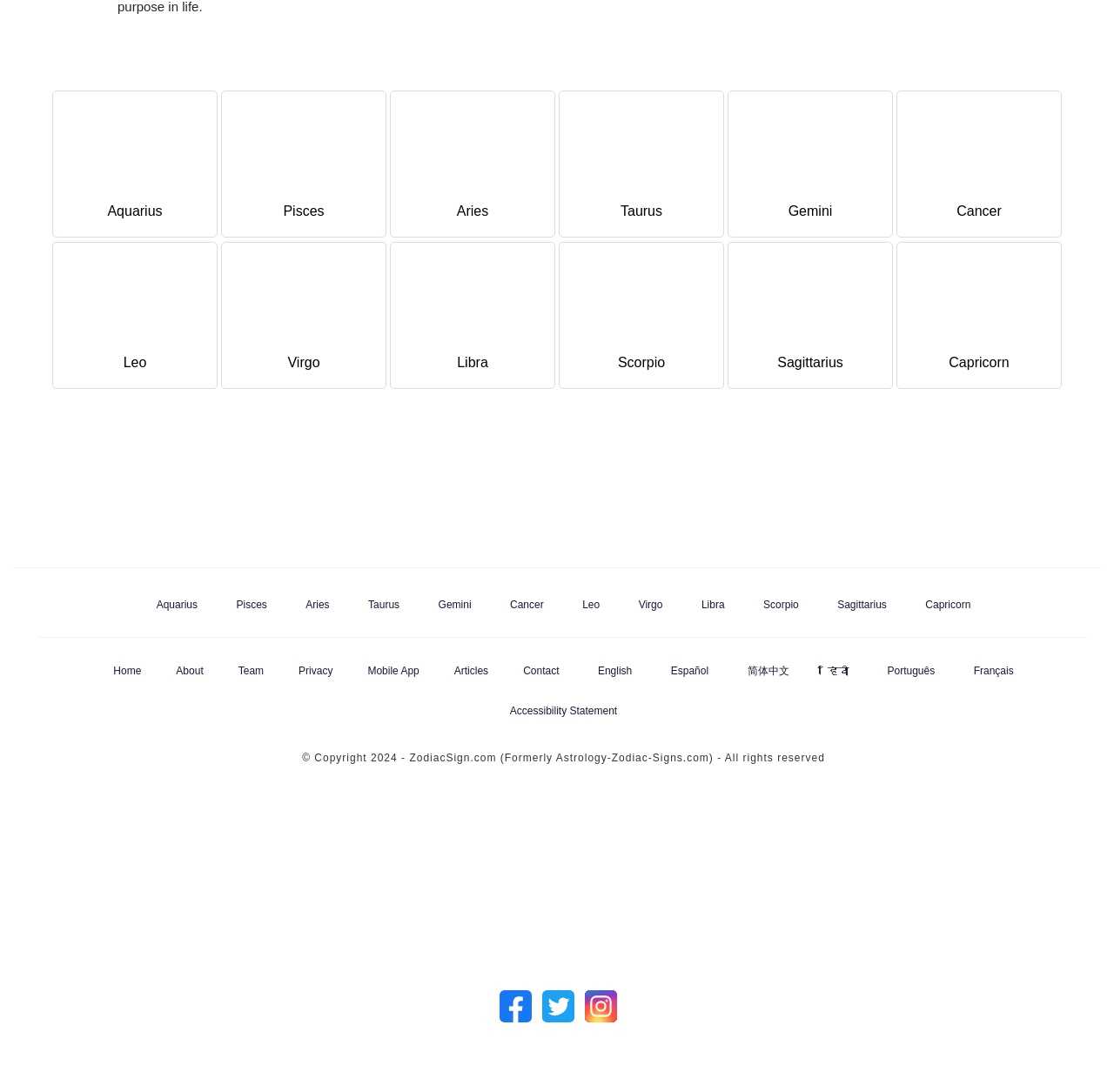Find the bounding box coordinates for the element that must be clicked to complete the instruction: "Visit Our Facebook page". The coordinates should be four float numbers between 0 and 1, indicated as [left, top, right, bottom].

[0.448, 0.903, 0.477, 0.934]